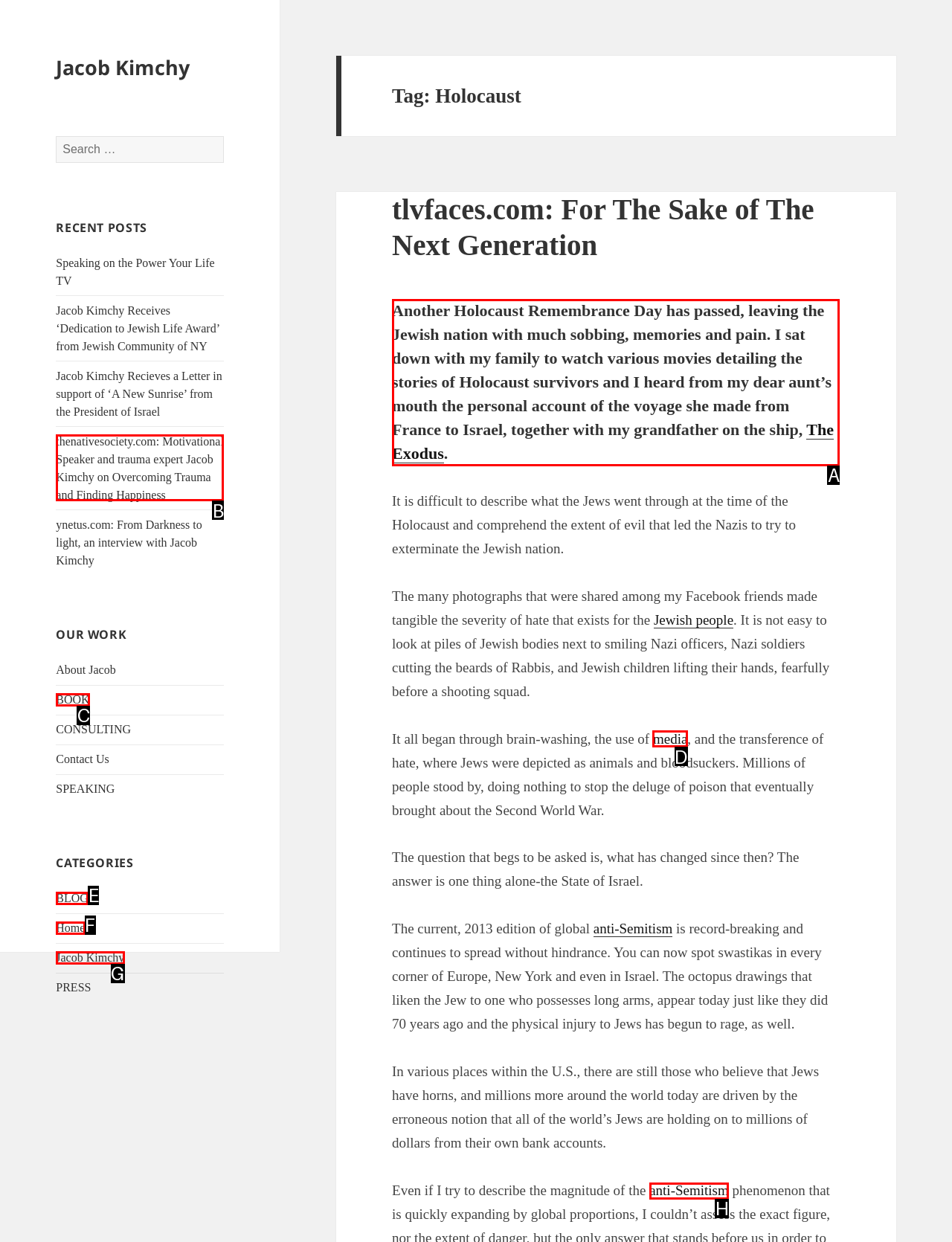For the task "Read the article about Holocaust", which option's letter should you click? Answer with the letter only.

A